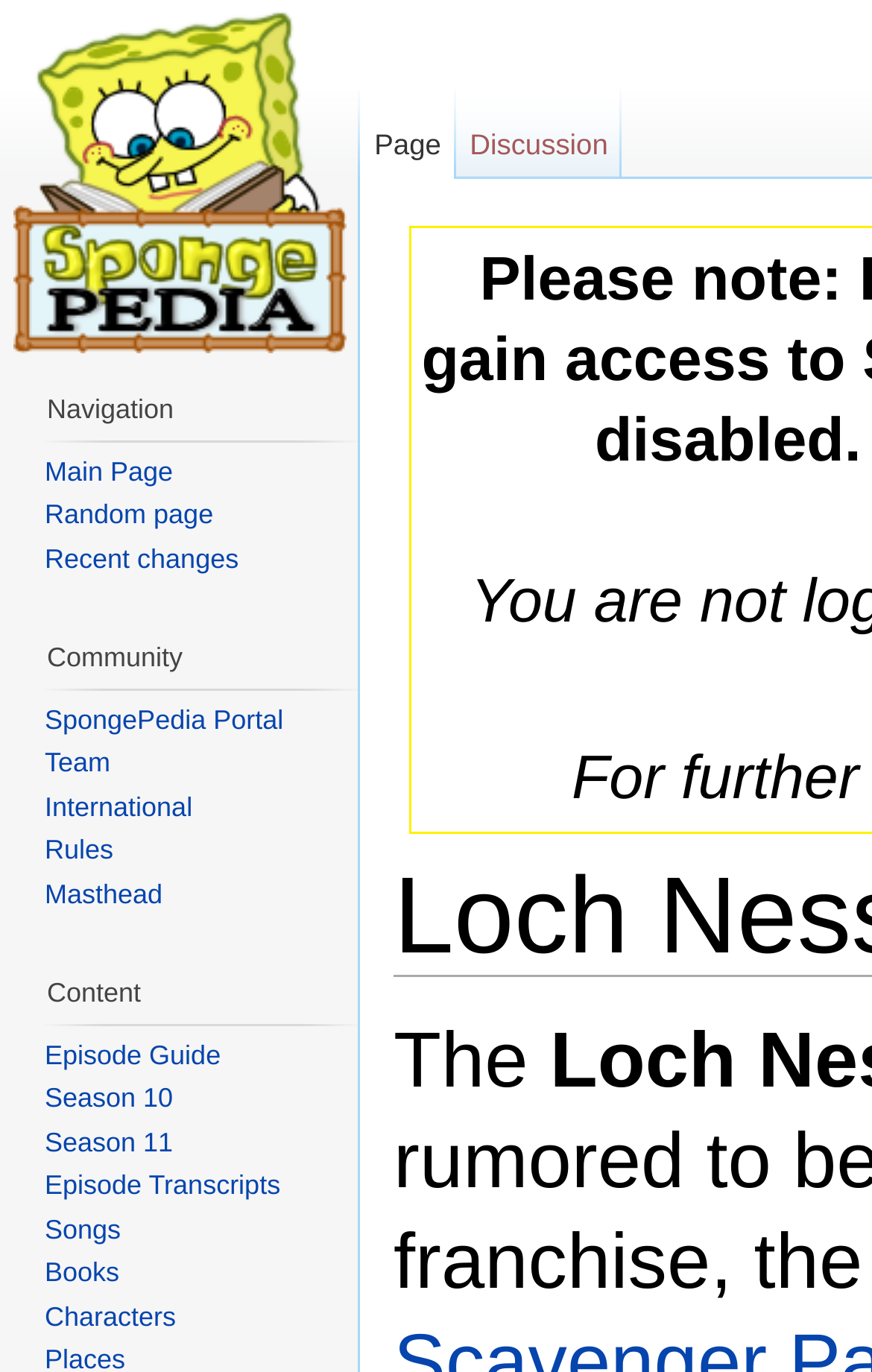Locate the bounding box coordinates of the element that should be clicked to execute the following instruction: "Go to page discussion".

[0.522, 0.065, 0.714, 0.131]